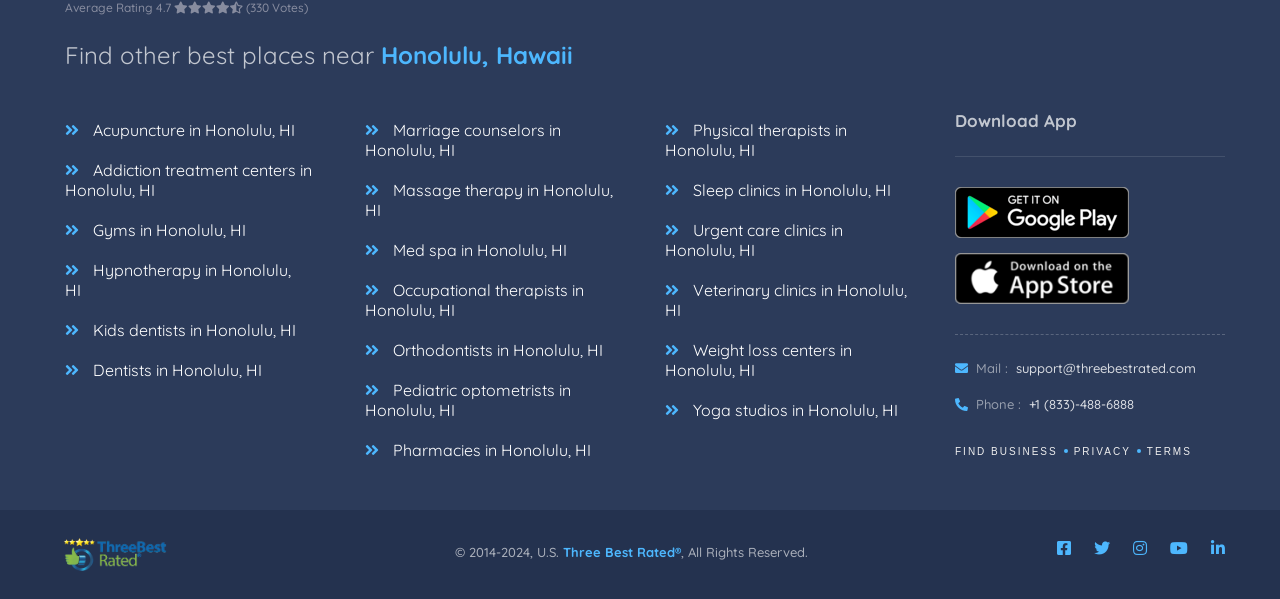Identify the bounding box coordinates of the section that should be clicked to achieve the task described: "Contact support via email".

[0.791, 0.6, 0.934, 0.627]